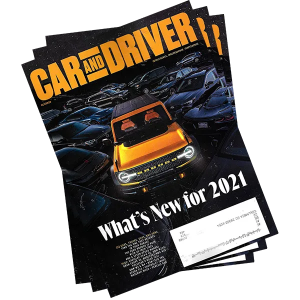Describe the image in great detail, covering all key points.

The image features the cover of the magazine "Car and Driver," showcasing a striking orange vehicle prominently displayed against a backdrop of various cars. The cover prominently displays the title "CAR AND DRIVER" in bold typography, drawing attention to the publication's focus on automotive content. Positioned below the title is the phrase "What's New for 2021," suggesting that this issue covers exciting updates and new releases in the automotive world for that year. The magazine's design reflects its strategic appeal to car enthusiasts, providing insights and reviews on the latest vehicles.